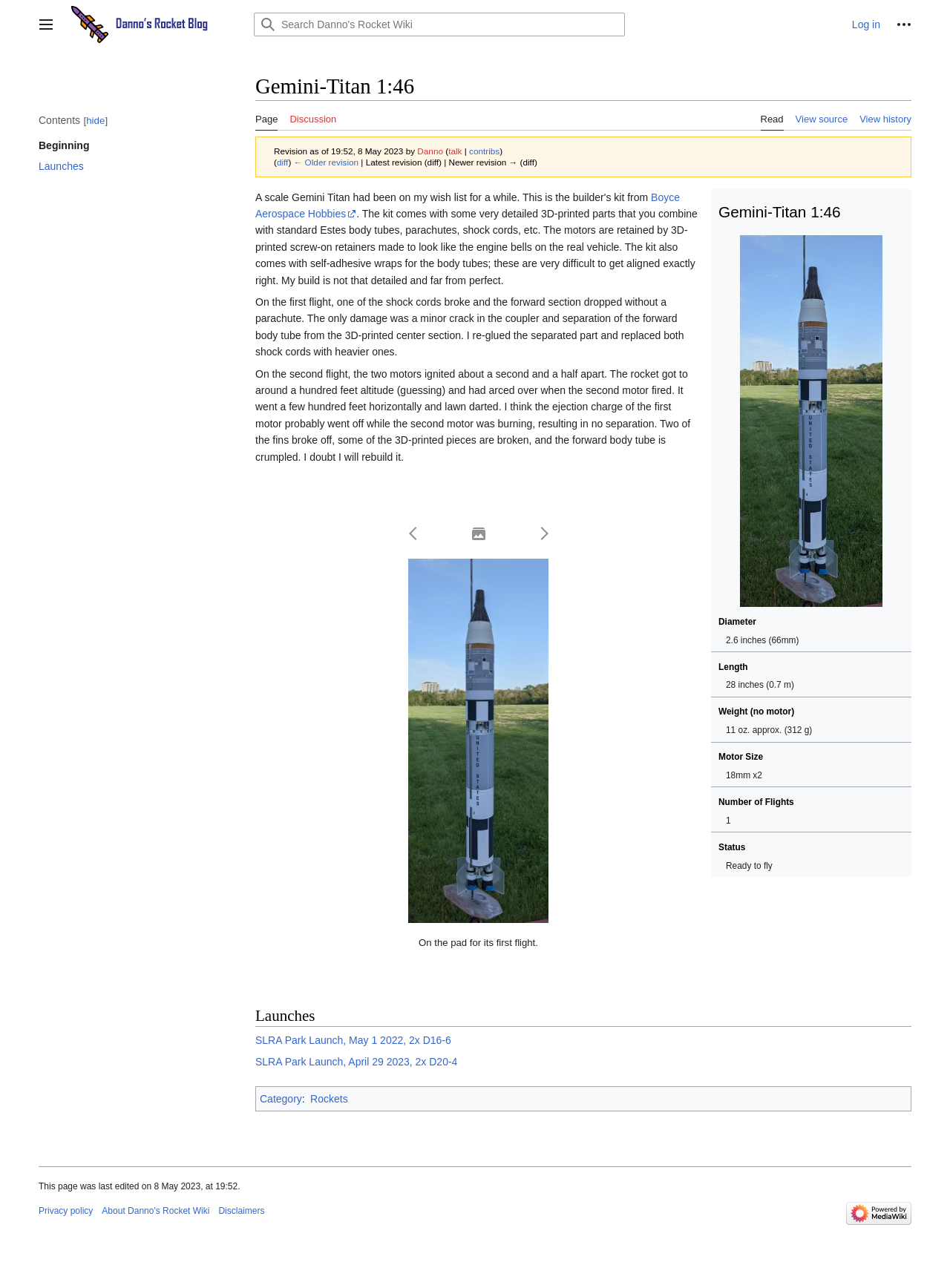Pinpoint the bounding box coordinates of the area that must be clicked to complete this instruction: "Go to the page of Boyce Aerospace Hobbies".

[0.269, 0.148, 0.716, 0.171]